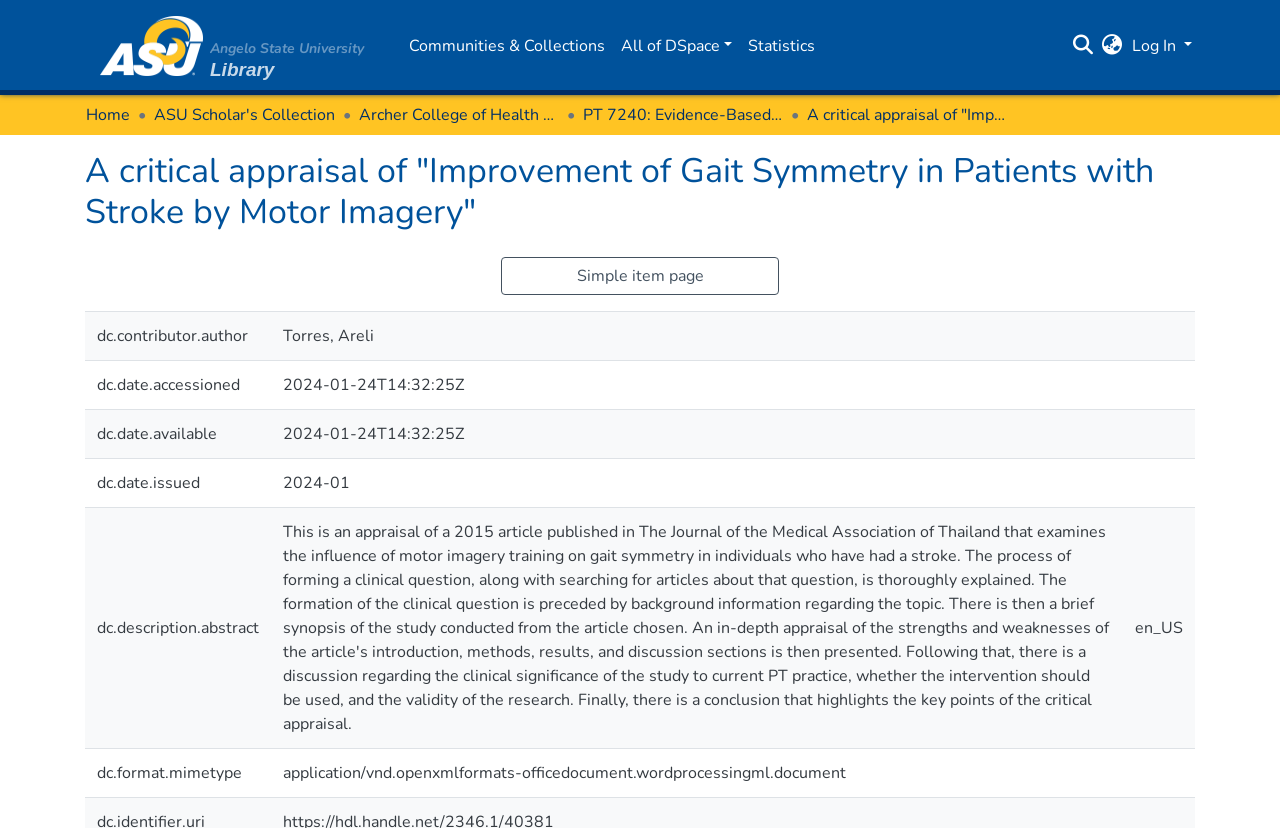Locate the UI element described by aria-label="Search" name="query" and provide its bounding box coordinates. Use the format (top-left x, top-left y, bottom-right x, bottom-right y) with all values as floating point numbers between 0 and 1.

[0.833, 0.031, 0.856, 0.077]